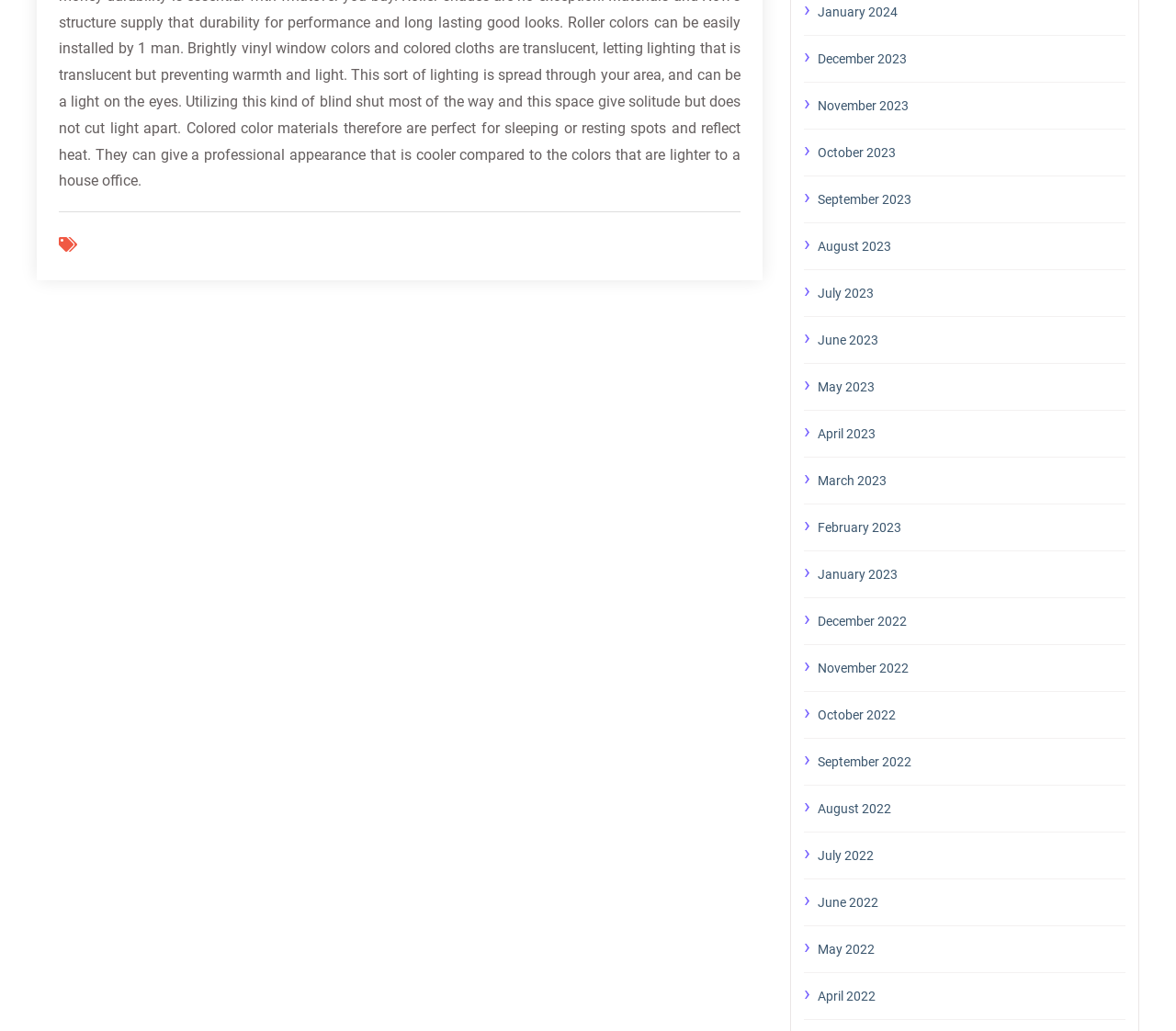Bounding box coordinates are specified in the format (top-left x, top-left y, bottom-right x, bottom-right y). All values are floating point numbers bounded between 0 and 1. Please provide the bounding box coordinate of the region this sentence describes: August 2022

[0.695, 0.773, 0.957, 0.796]